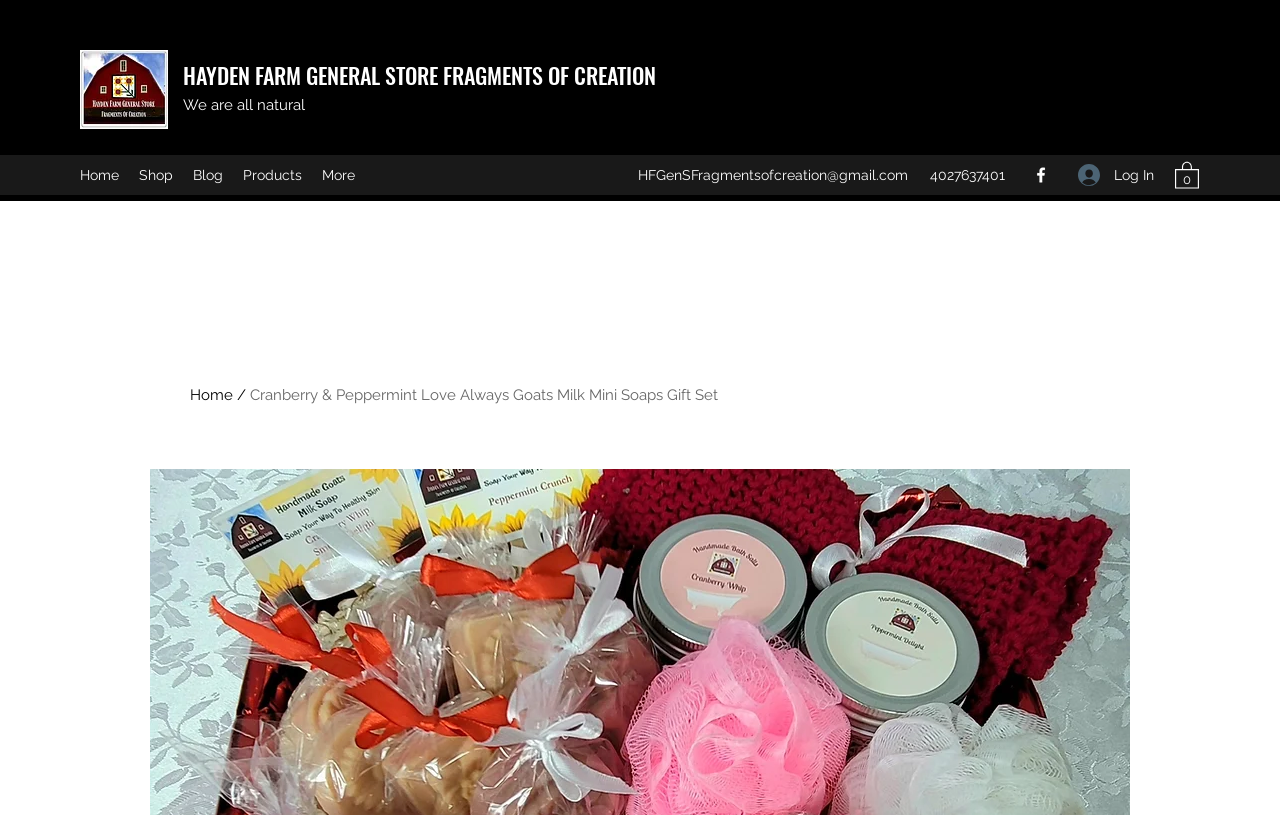Find the bounding box coordinates of the element to click in order to complete this instruction: "Check the cart". The bounding box coordinates must be four float numbers between 0 and 1, denoted as [left, top, right, bottom].

[0.918, 0.196, 0.937, 0.232]